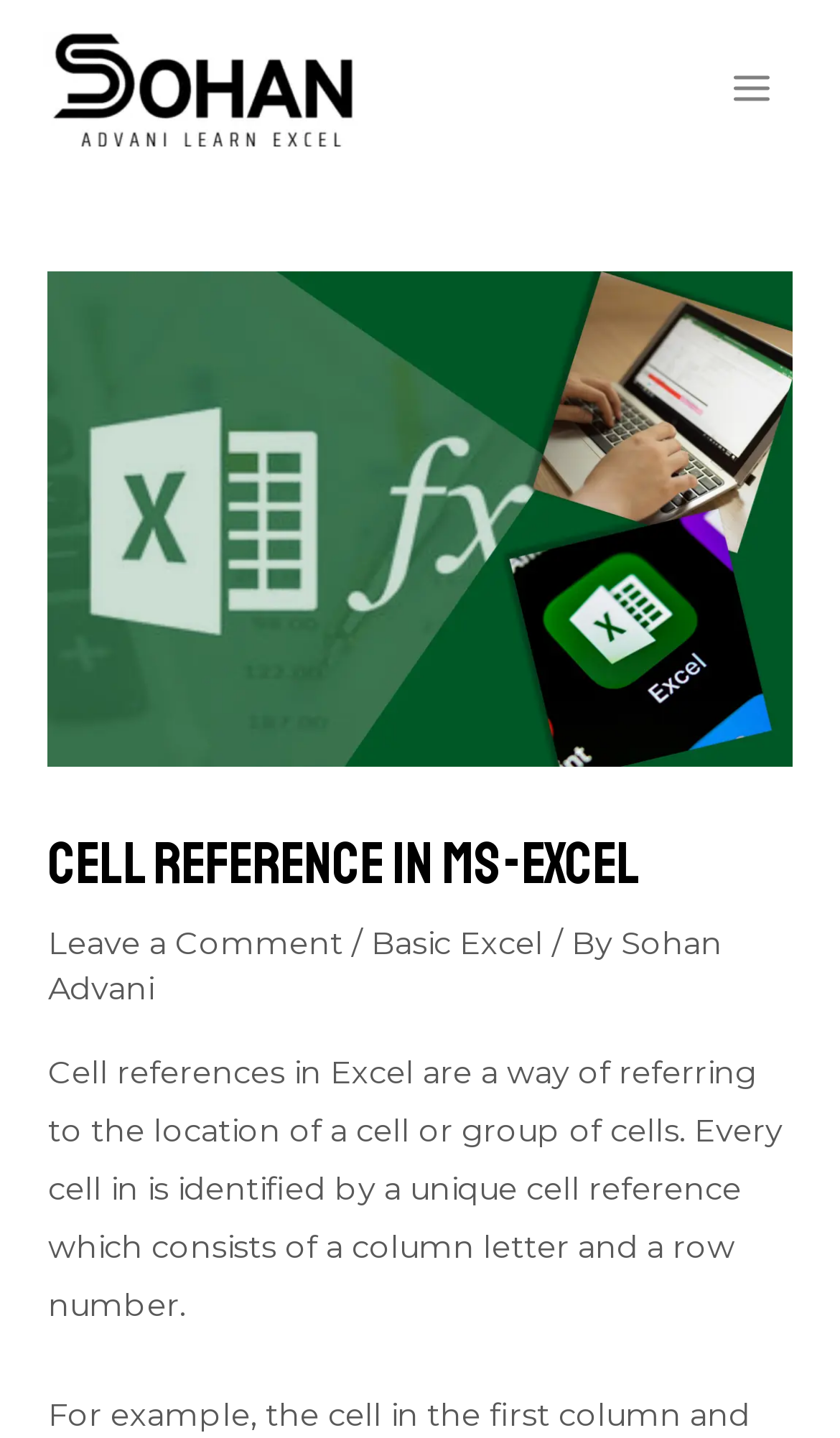Based on the image, provide a detailed response to the question:
What is the main topic of the webpage?

I determined the main topic by reading the heading 'Cell reference in ms-excel' and the text below it, which explains what cell references in Excel are.